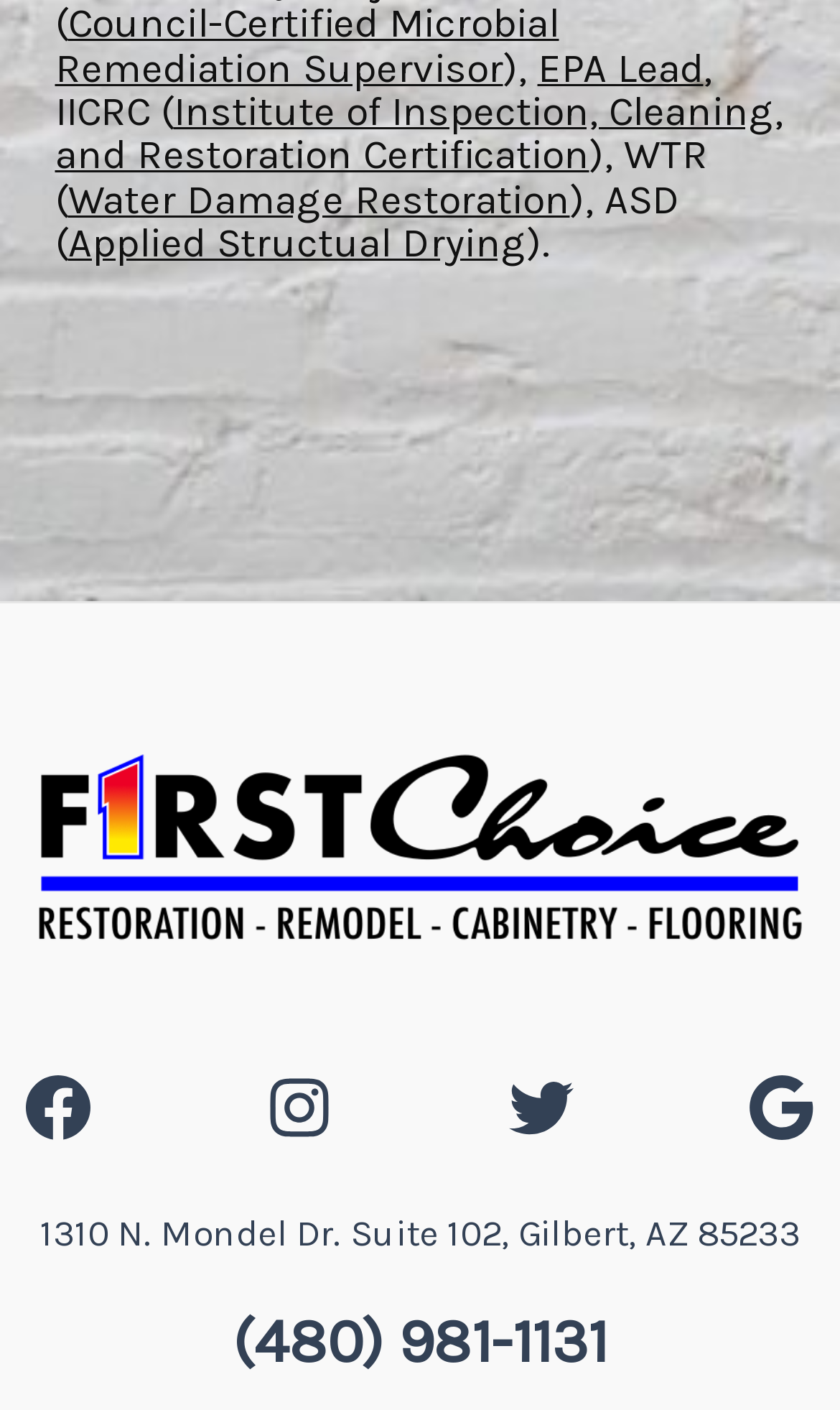Please determine the bounding box coordinates for the element with the description: "Facebook".

[0.0, 0.744, 0.138, 0.827]